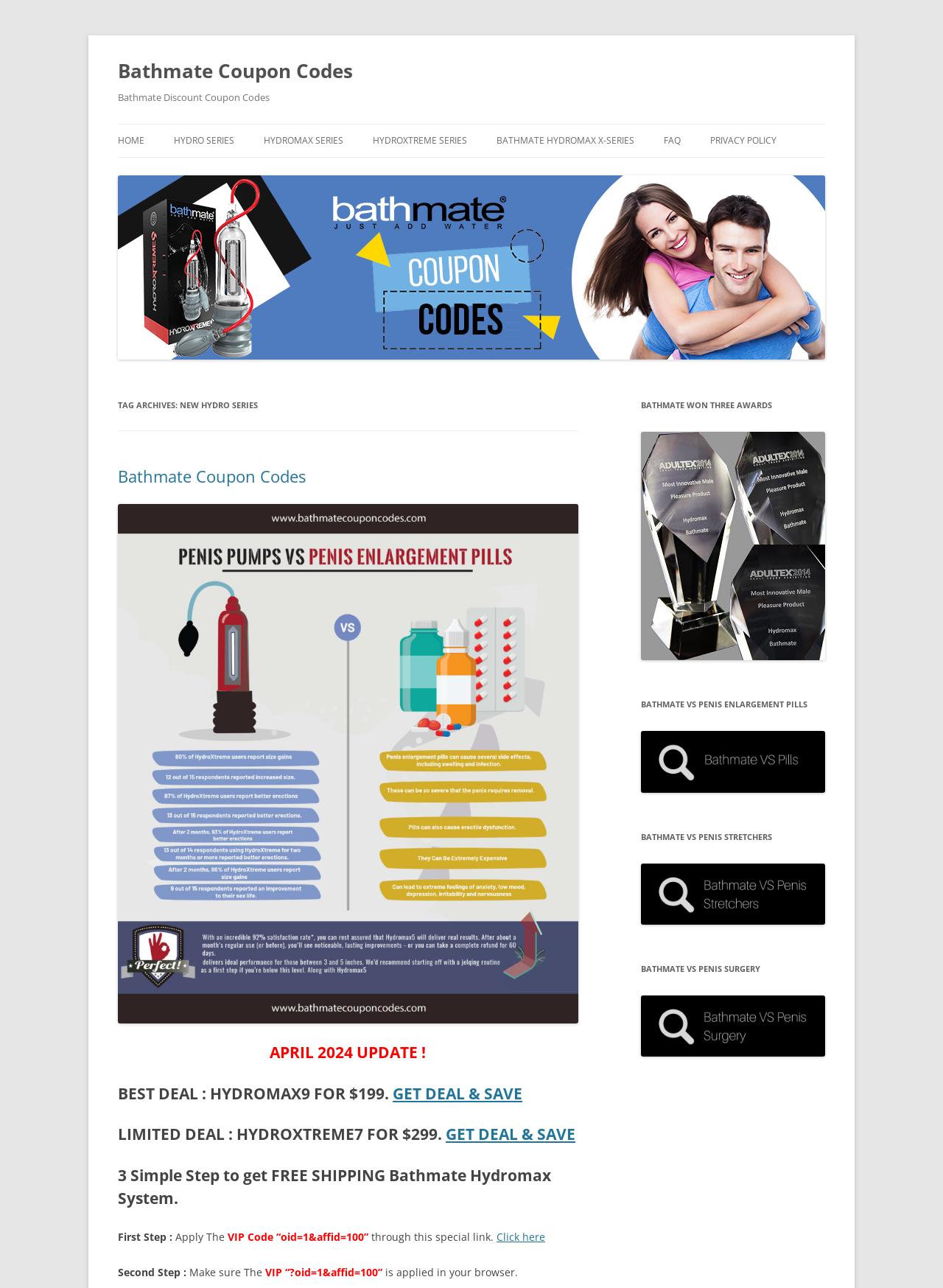Please locate the bounding box coordinates of the element that should be clicked to complete the given instruction: "Click on 'Click here'".

[0.527, 0.955, 0.578, 0.966]